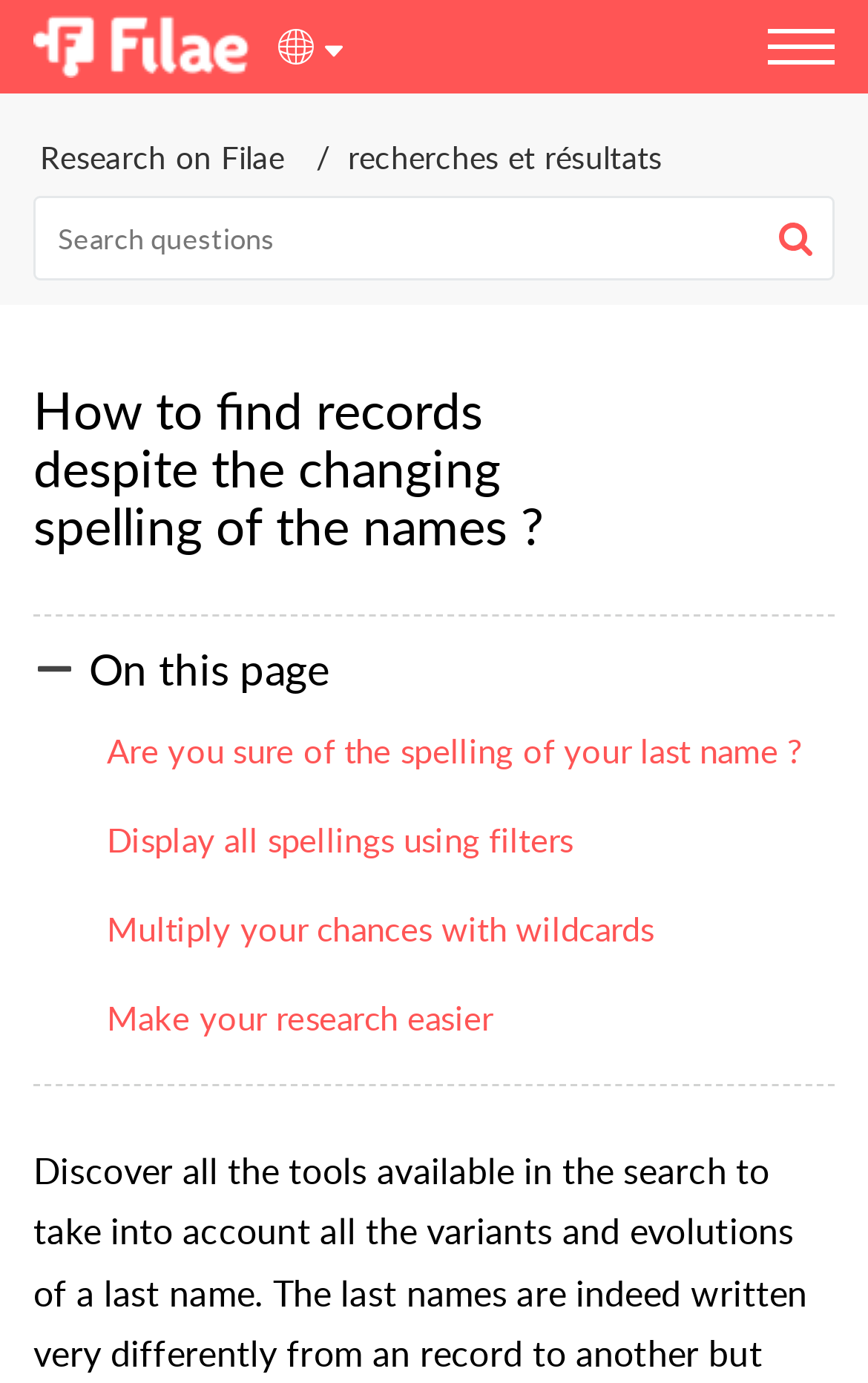What is the main topic of the webpage?
Look at the screenshot and respond with one word or a short phrase.

Finding records despite changing spelling of names